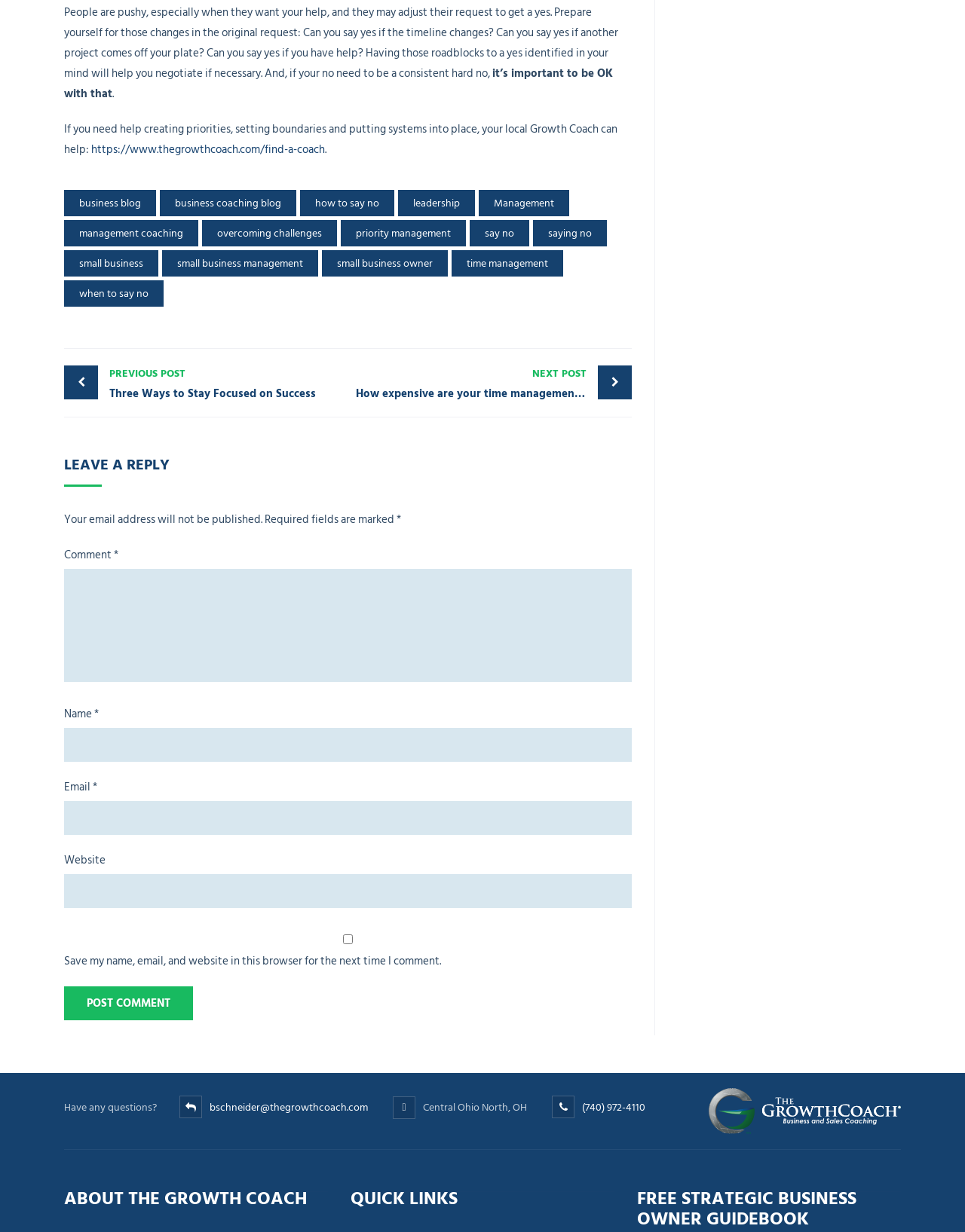Answer the question using only one word or a concise phrase: What is the name of the company?

The Growth Coach